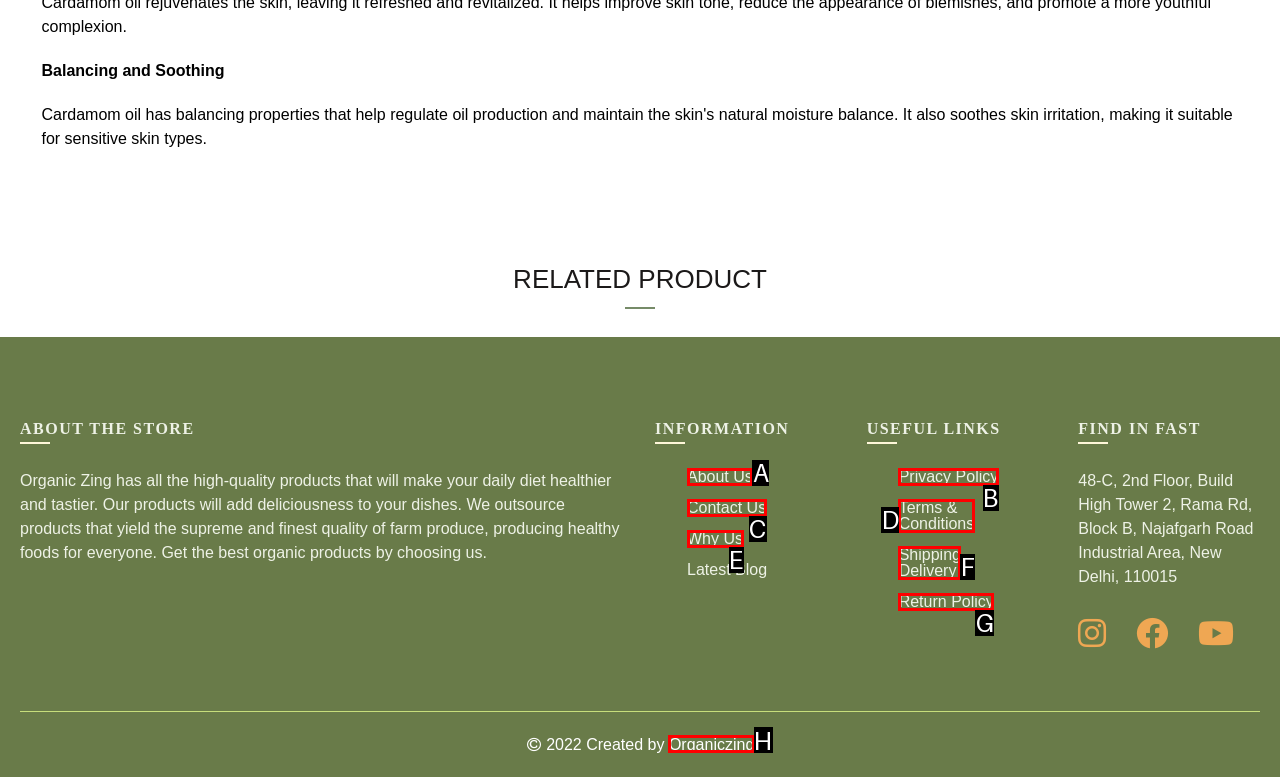Choose the HTML element that corresponds to the description: Terms & Conditions
Provide the answer by selecting the letter from the given choices.

D